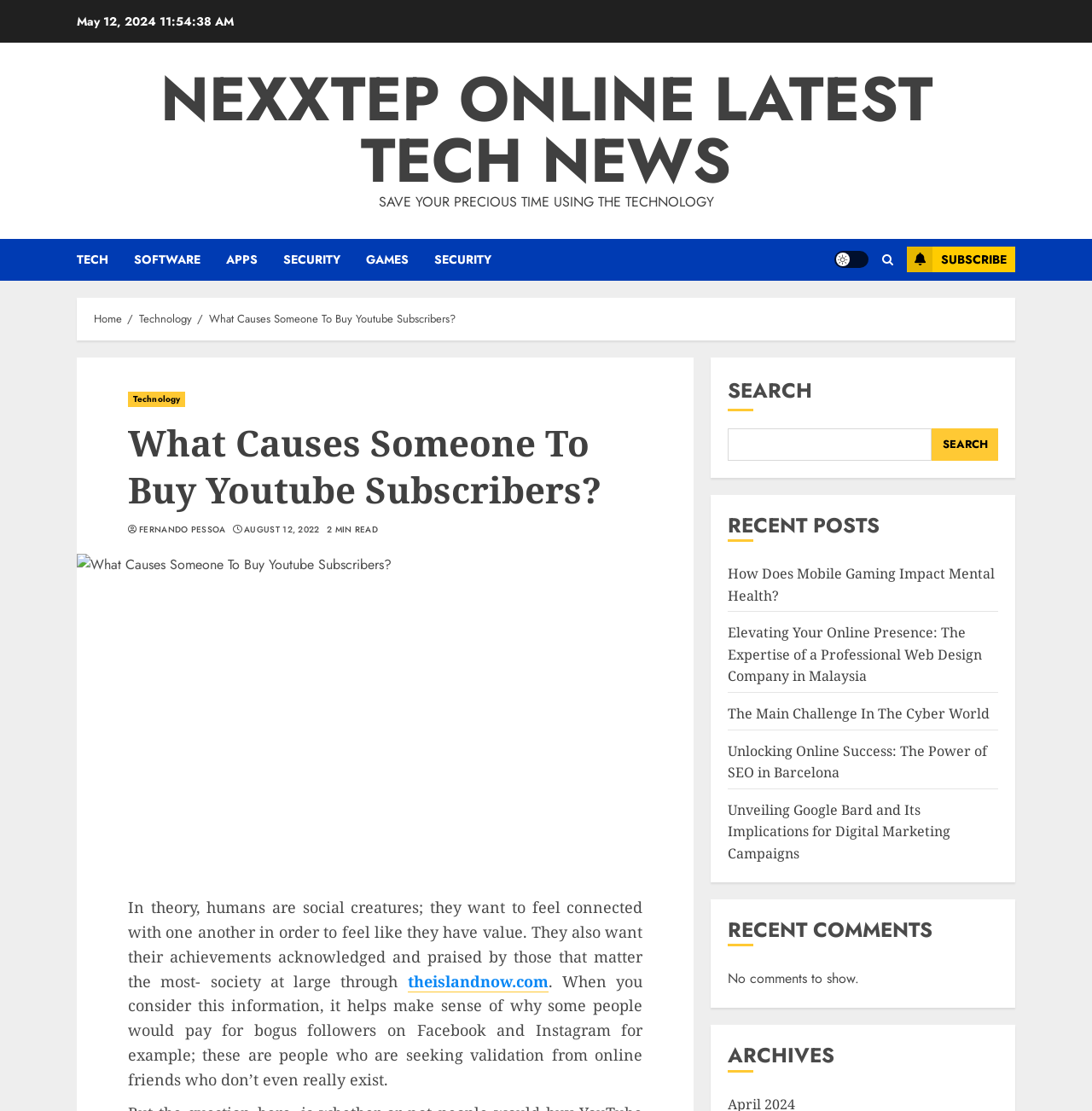Provide the bounding box coordinates for the UI element that is described as: "Technology".

[0.127, 0.279, 0.176, 0.295]